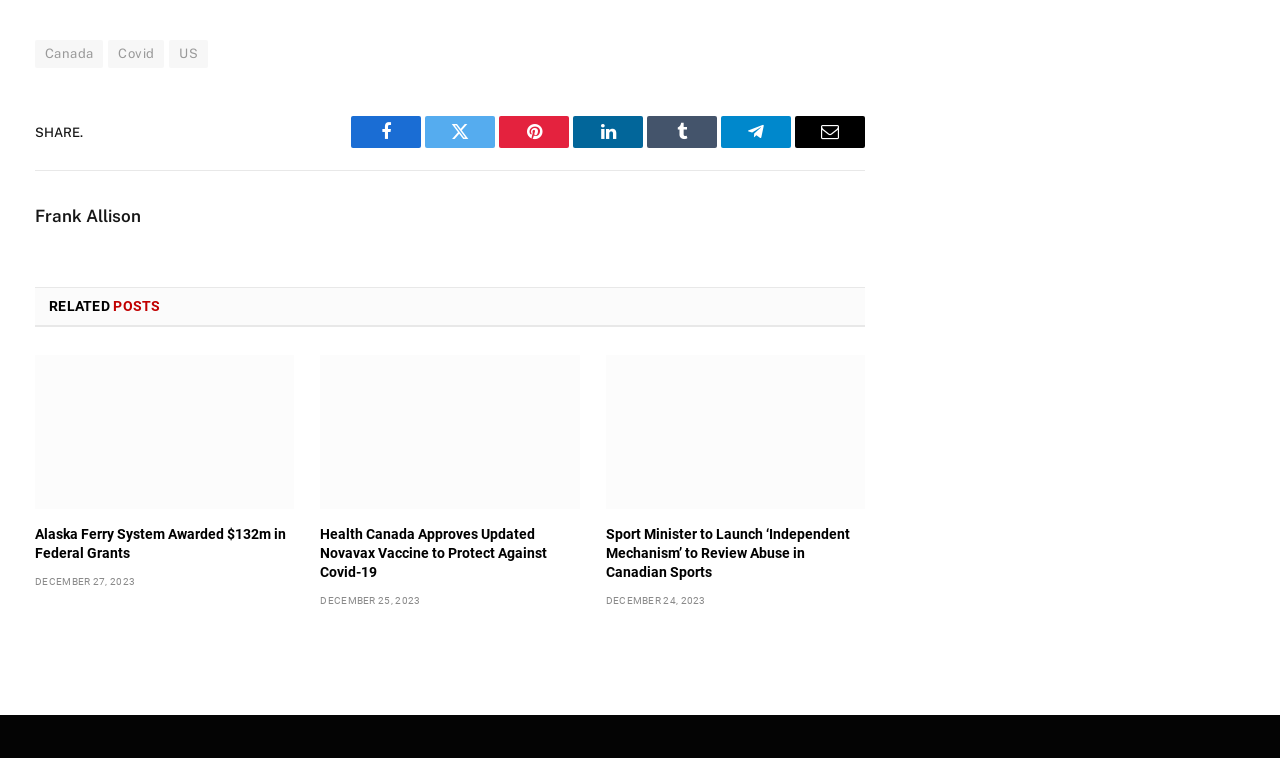Determine the bounding box coordinates of the clickable region to carry out the instruction: "Read about Alaska Ferry System Awarded $132m in Federal Grants".

[0.027, 0.468, 0.23, 0.671]